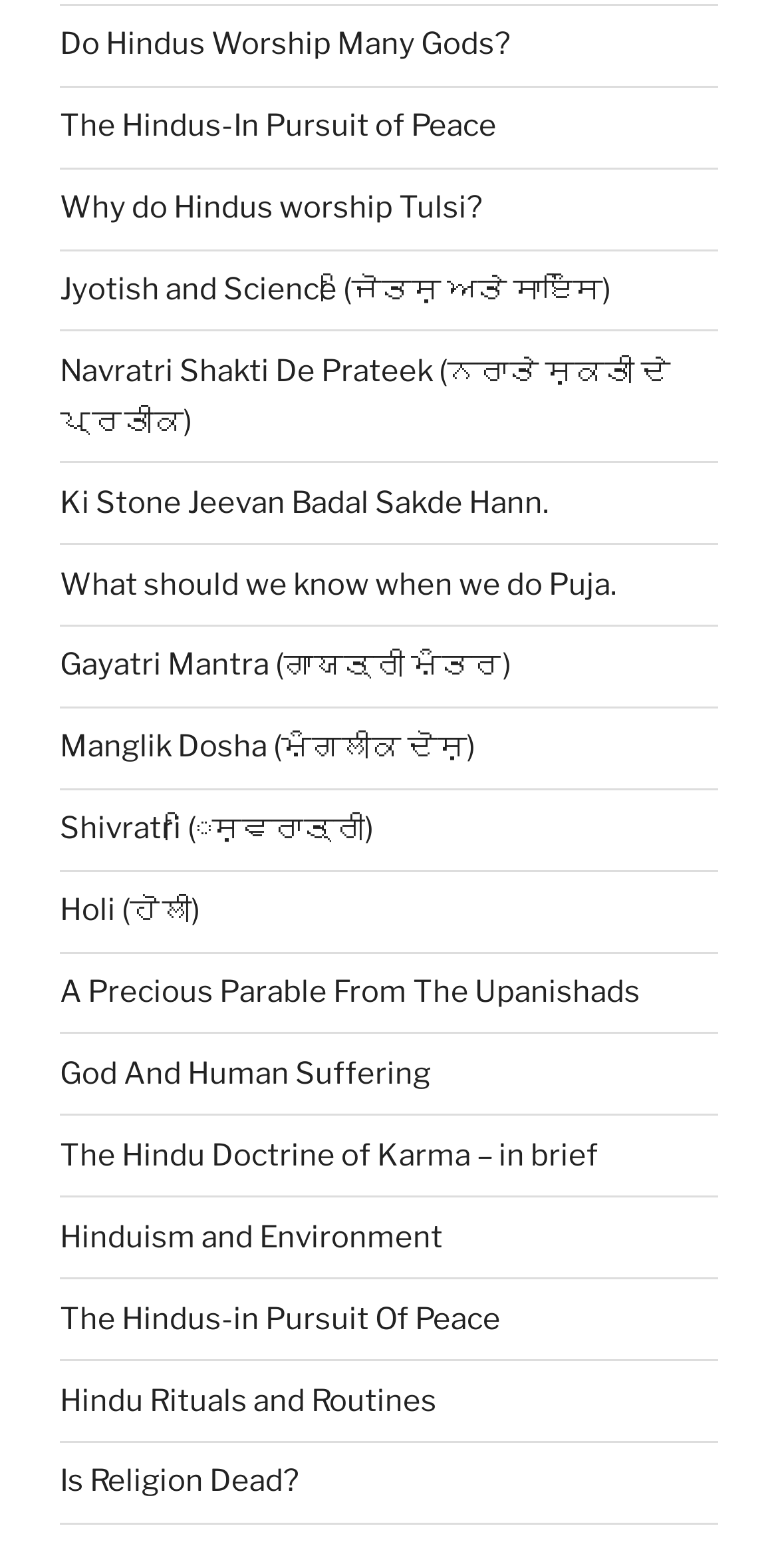Could you specify the bounding box coordinates for the clickable section to complete the following instruction: "Explore the topic 'What should we know when we do Puja'"?

[0.077, 0.361, 0.792, 0.384]